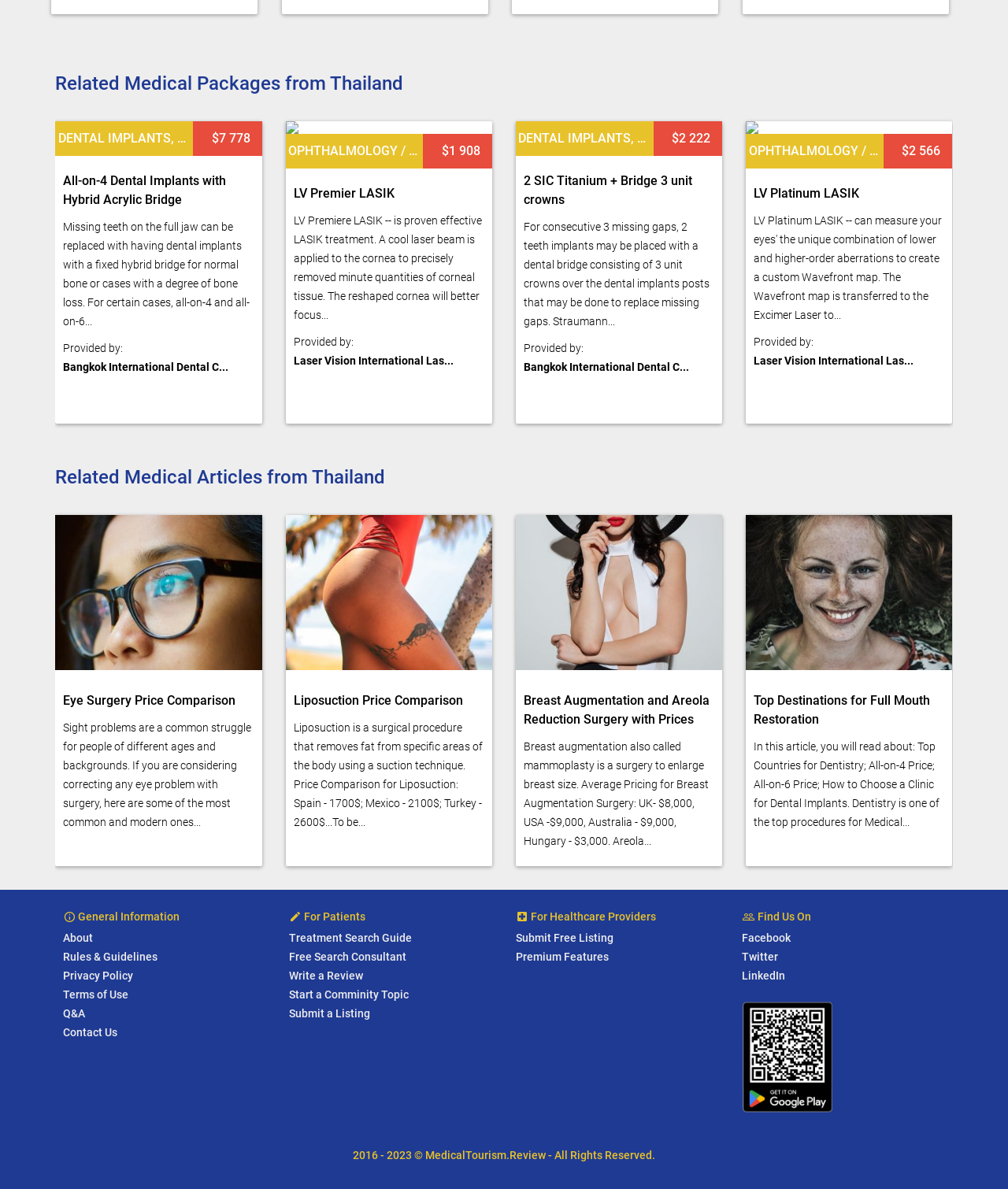What is the topic of the article with the cover image of a woman wearing glasses?
Answer the question in as much detail as possible.

The article with the cover image of a woman wearing glasses has a heading 'Eye Surgery Price Comparison', which can be found in the link element with the generic 'a cover image depicting a woman wearing glasses and looking directly at the camera'.